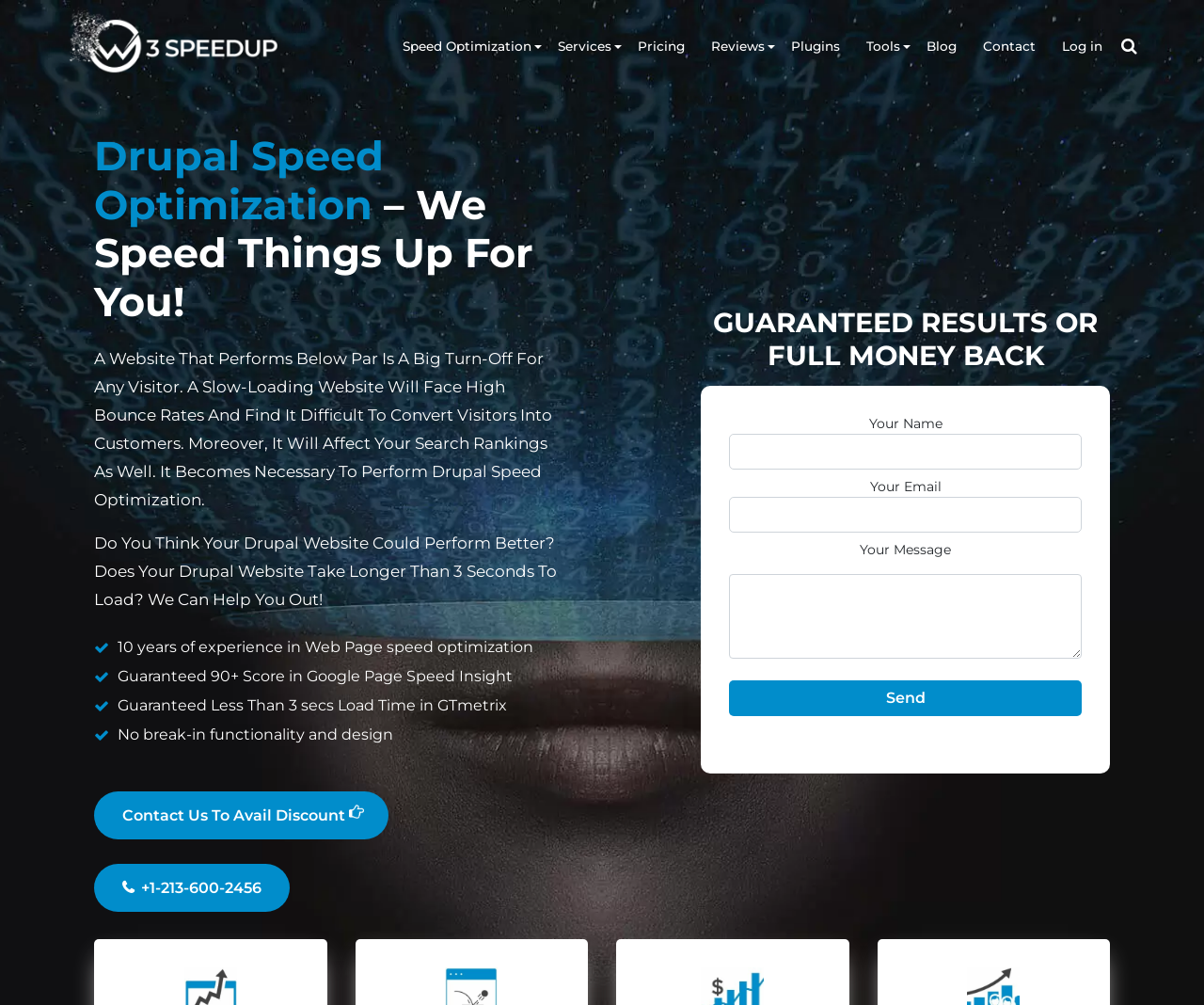Respond to the following question with a brief word or phrase:
What is the orientation of the 'Services' menu?

Vertical